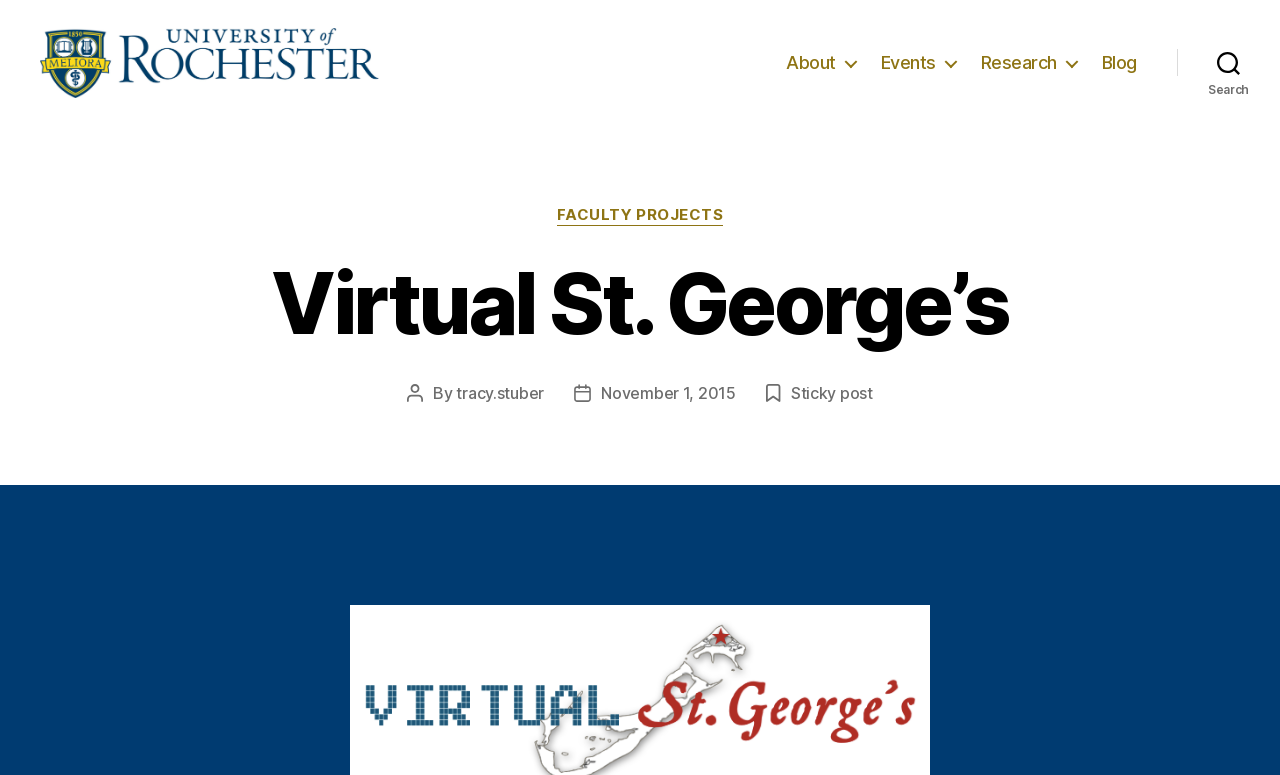Give the bounding box coordinates for the element described by: "Faculty Projects".

[0.435, 0.292, 0.565, 0.317]